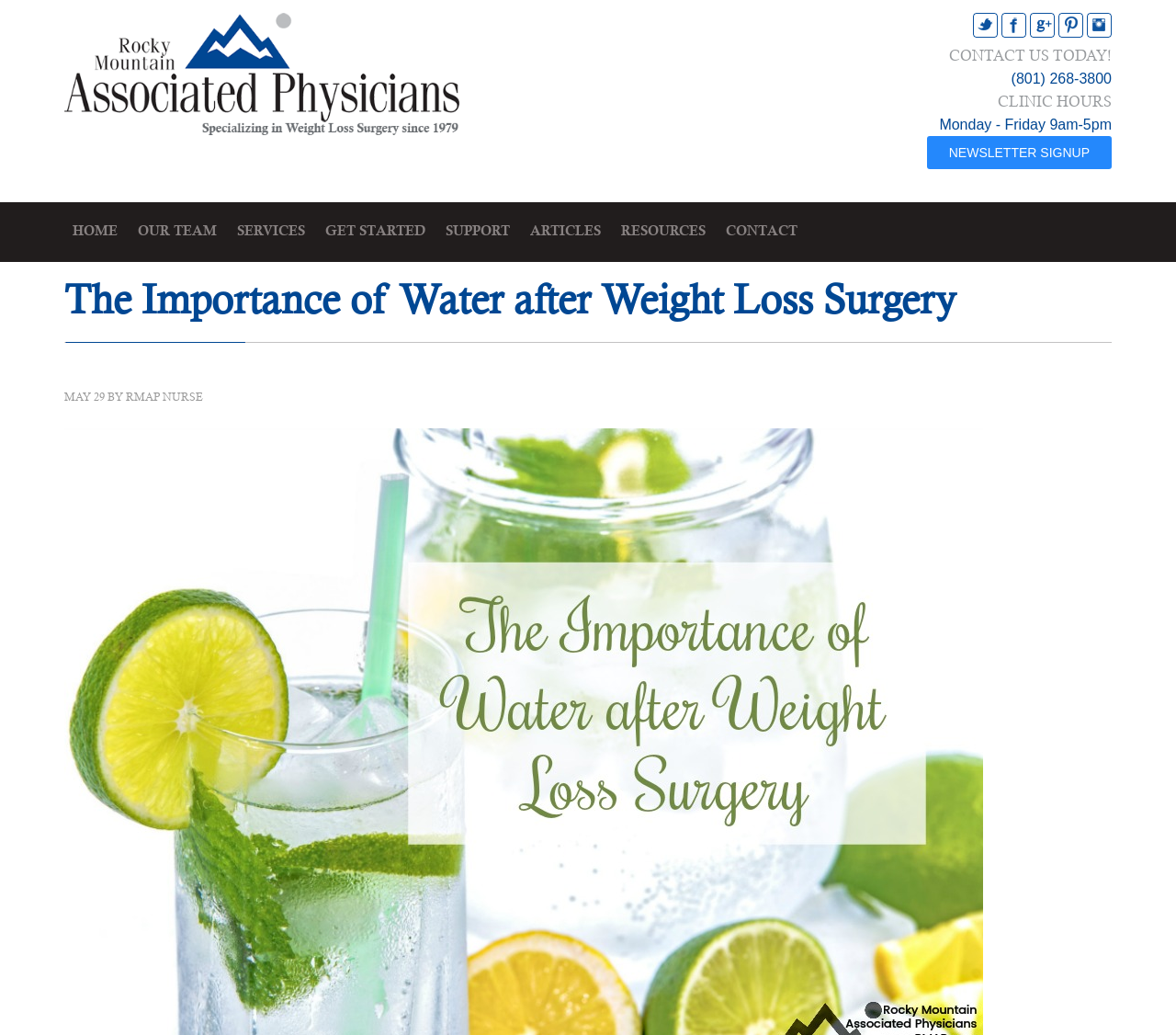What is the clinic's phone number?
Using the image, respond with a single word or phrase.

(801) 268-3800